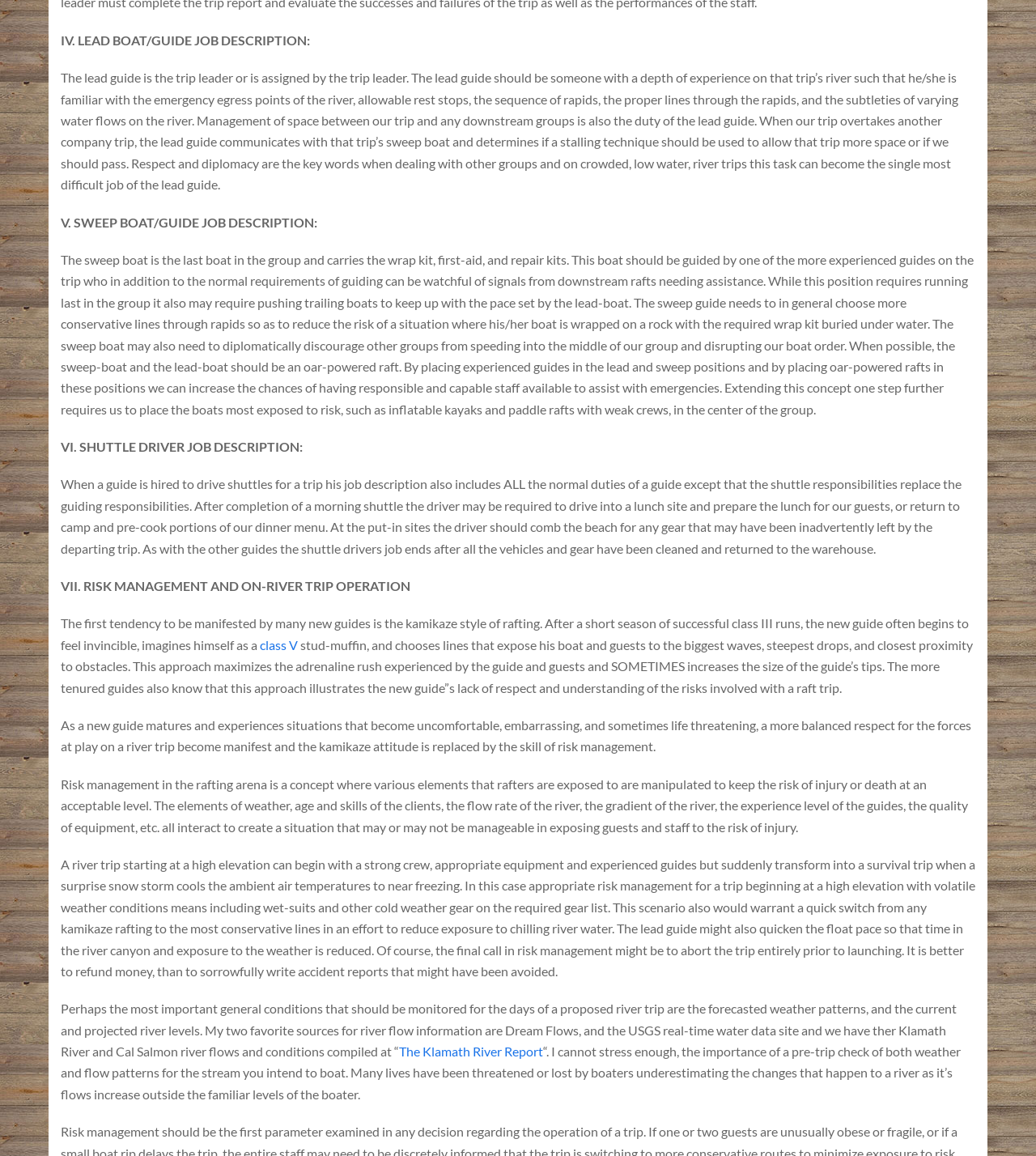Please provide the bounding box coordinate of the region that matches the element description: class V. Coordinates should be in the format (top-left x, top-left y, bottom-right x, bottom-right y) and all values should be between 0 and 1.

[0.251, 0.551, 0.288, 0.564]